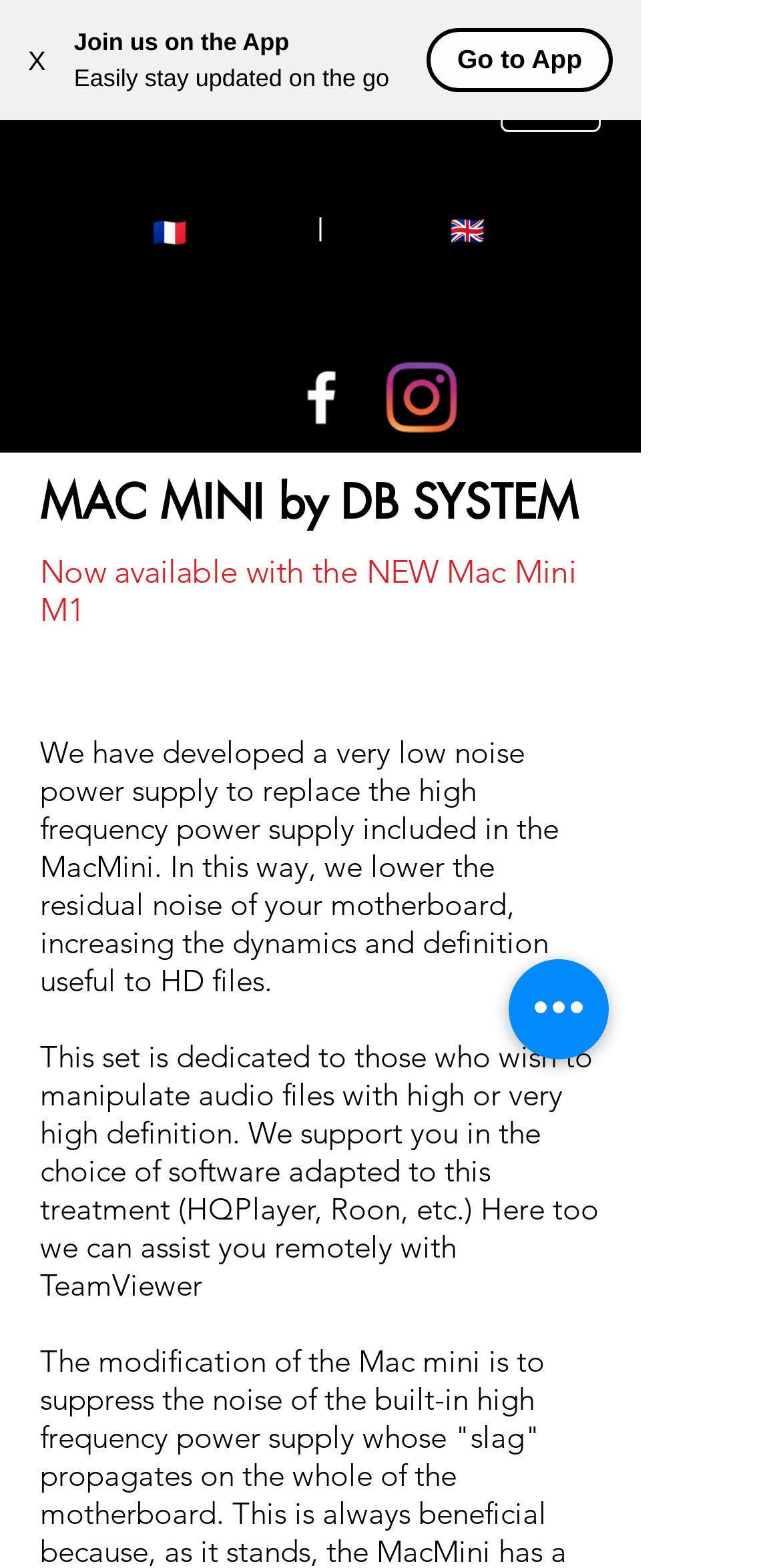What is the language of the website?
Using the information presented in the image, please offer a detailed response to the question.

I determined the language of the website by looking at the links with flags '🇬🇧' and '🇫🇷' which represent English and French languages respectively.